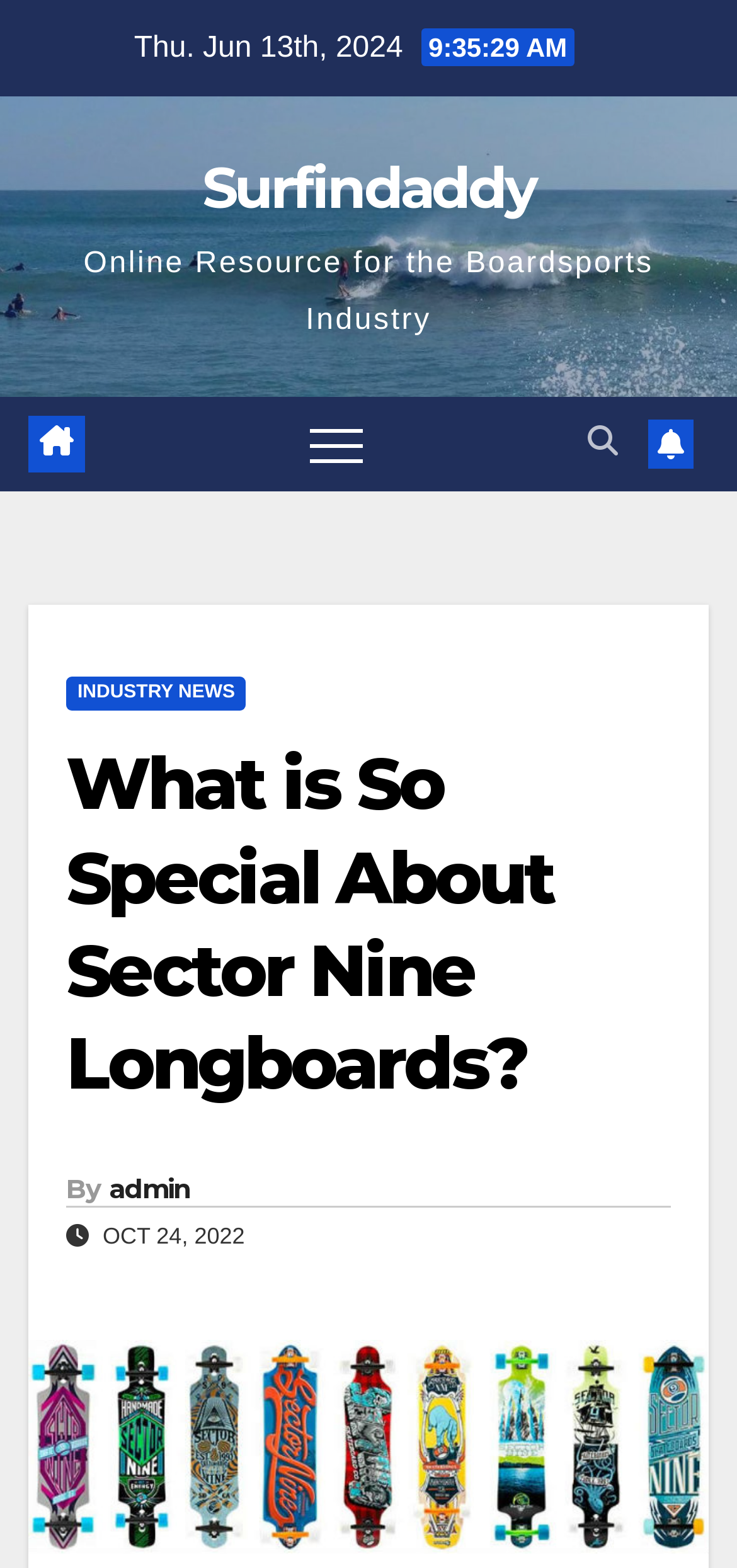Generate the text content of the main heading of the webpage.

What is So Special About Sector Nine Longboards?